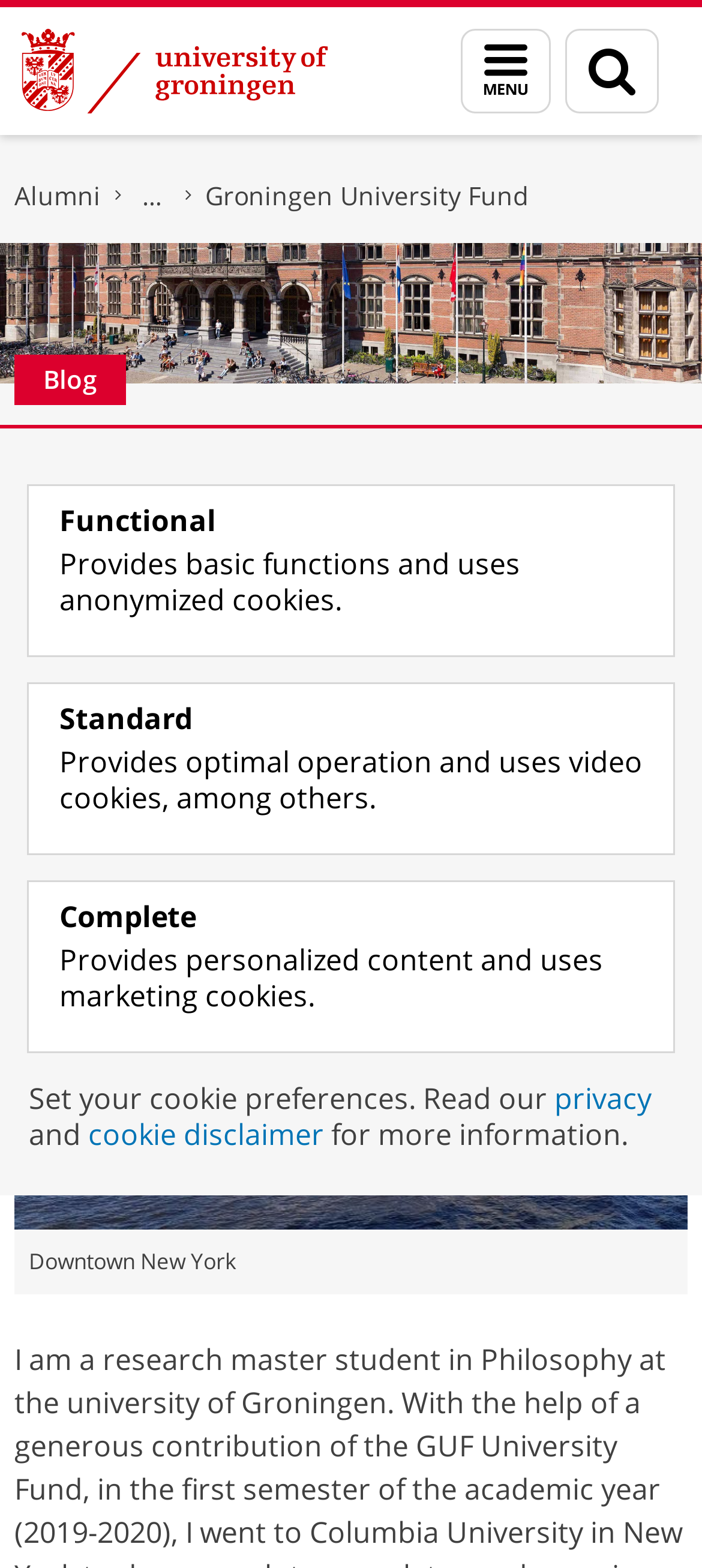Find the bounding box of the web element that fits this description: "Op studiereis dankzij het GUF".

[0.021, 0.269, 0.897, 0.307]